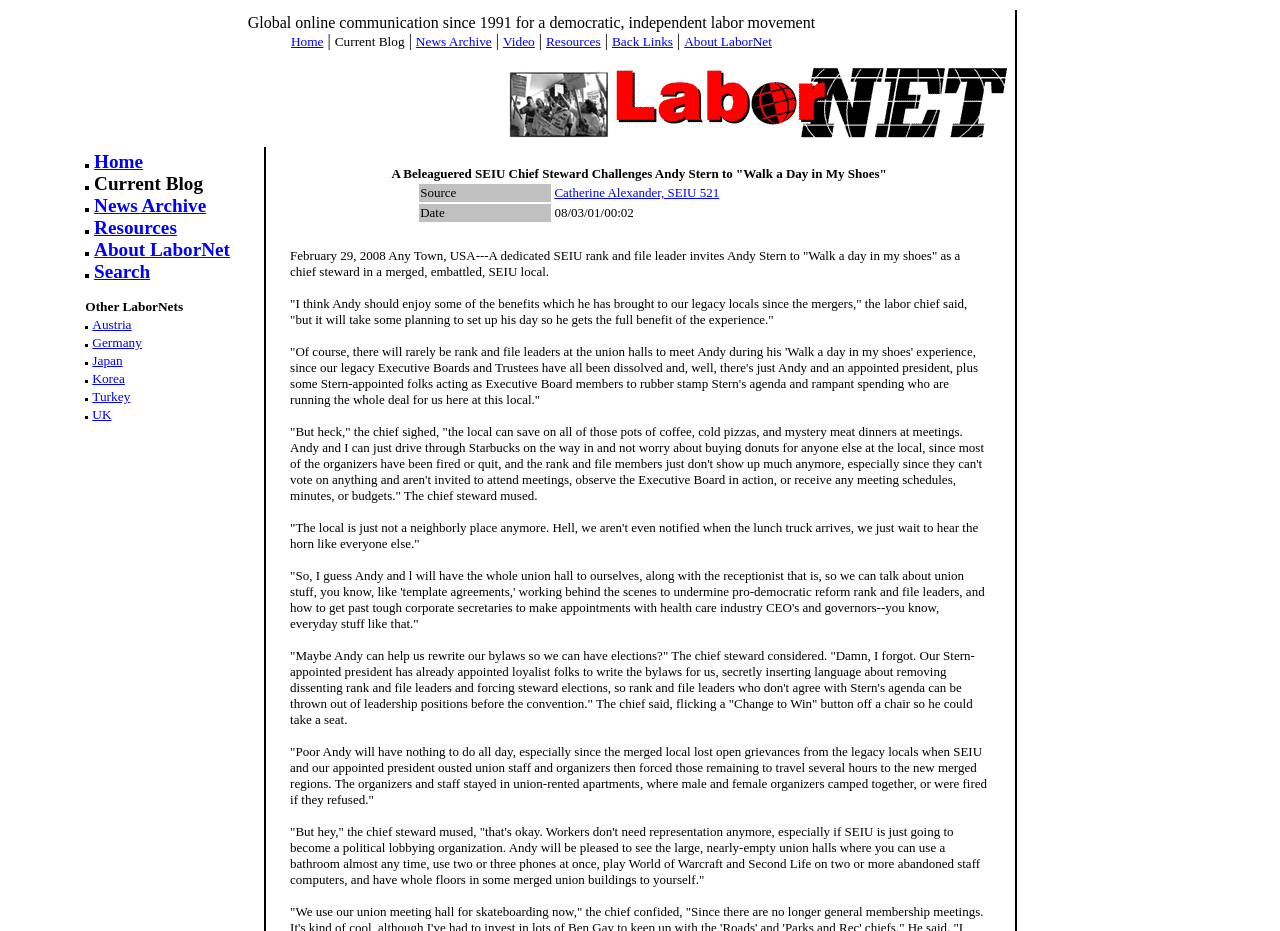Please specify the bounding box coordinates of the region to click in order to perform the following instruction: "Click on the Home link".

[0.227, 0.034, 0.253, 0.053]